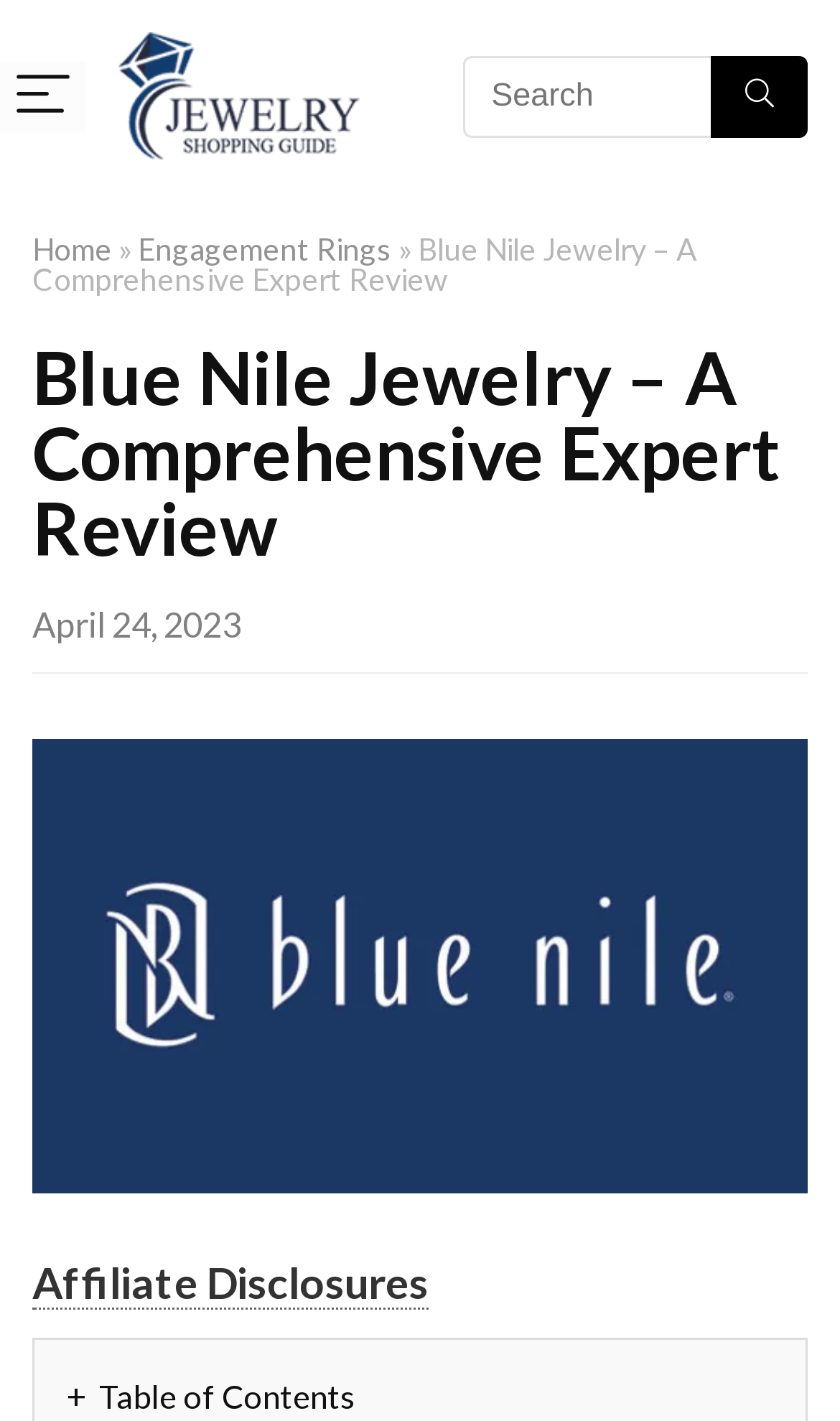Could you identify the text that serves as the heading for this webpage?

Blue Nile Jewelry – A Comprehensive Expert Review